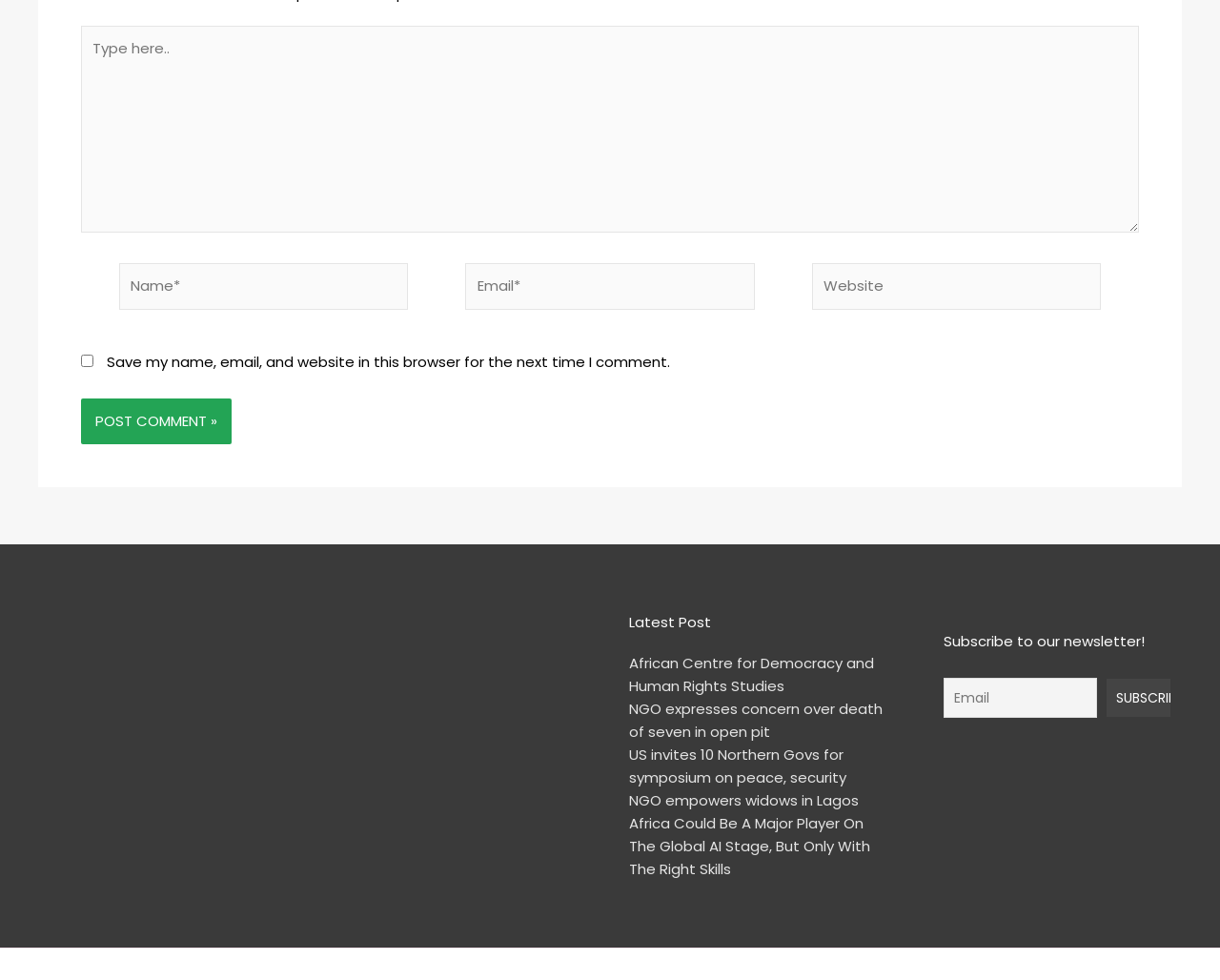Determine the bounding box coordinates in the format (top-left x, top-left y, bottom-right x, bottom-right y). Ensure all values are floating point numbers between 0 and 1. Identify the bounding box of the UI element described by: Home

None